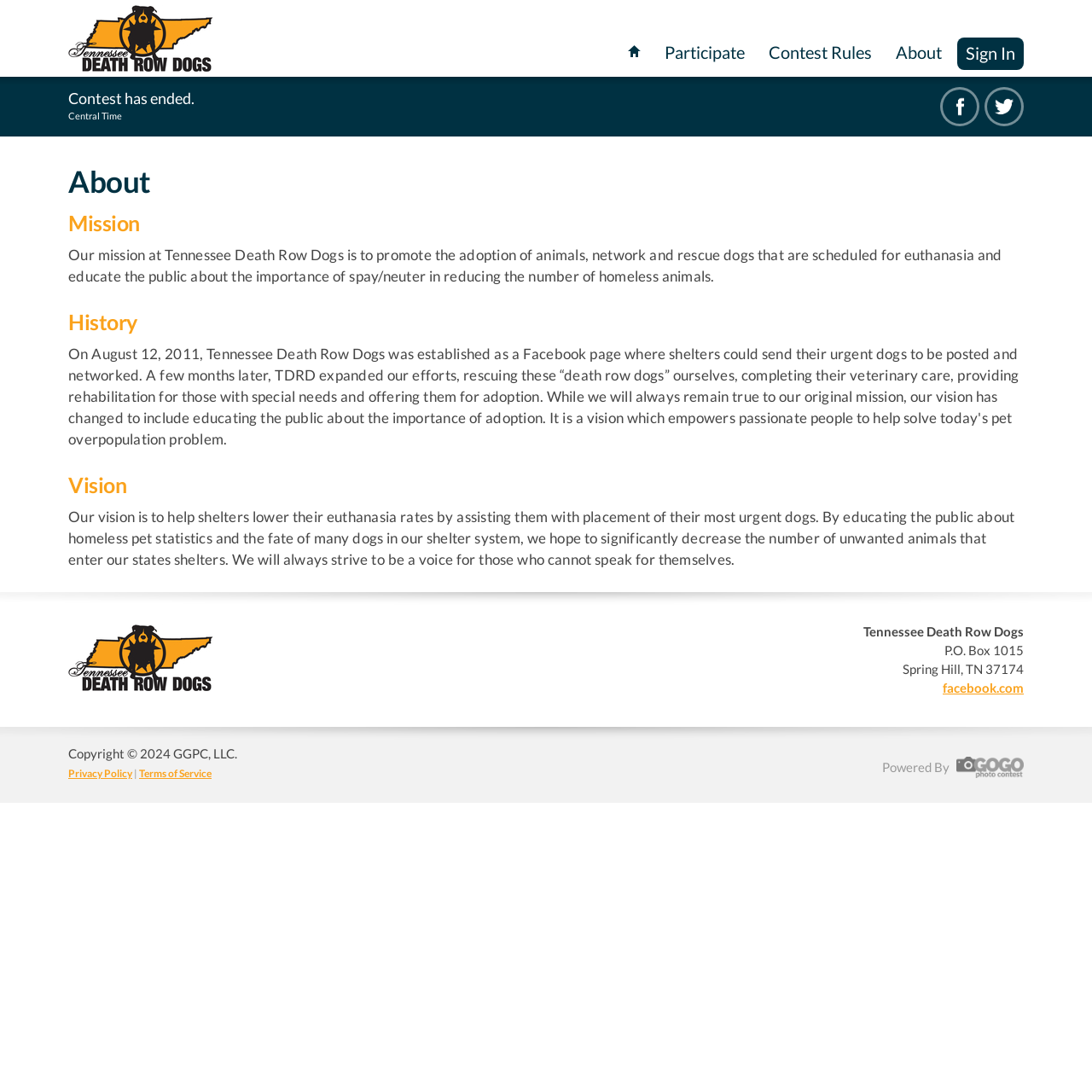What is the mission of Tennessee Death Row Dogs?
Answer the question with a detailed explanation, including all necessary information.

Based on the webpage, the mission of Tennessee Death Row Dogs is to promote the adoption of animals, network and rescue dogs that are scheduled for euthanasia, and educate the public about the importance of spay/neuter in reducing the number of homeless animals, as stated in the StaticText element with the text 'Our mission at Tennessee Death Row Dogs is to...'